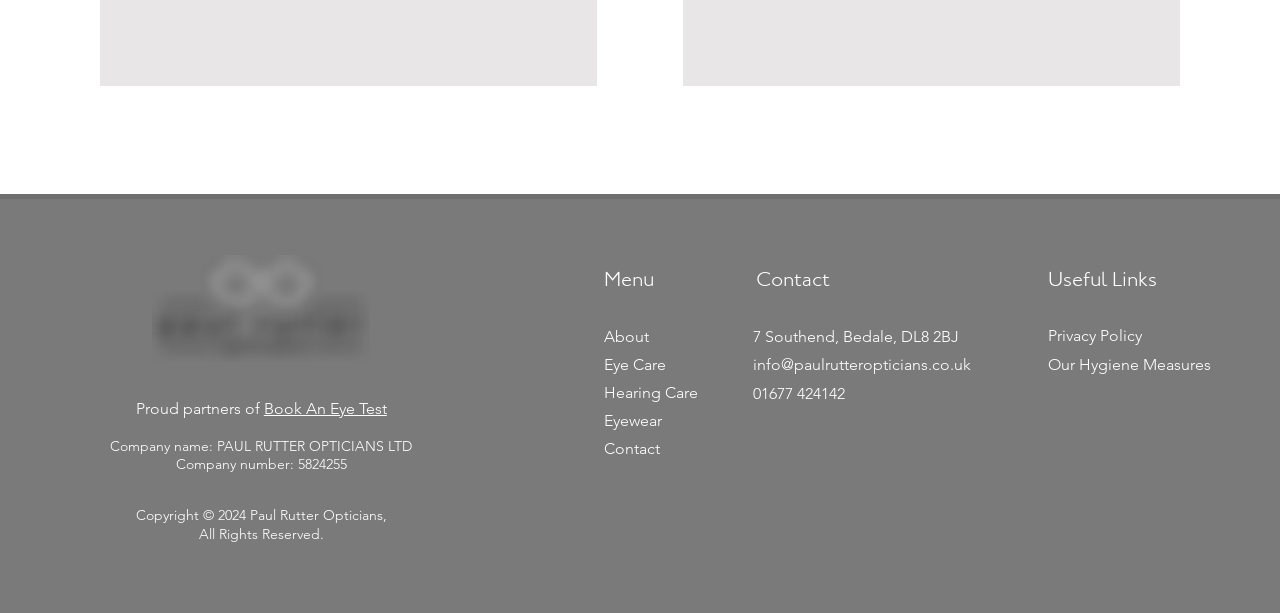Carefully examine the image and provide an in-depth answer to the question: What is the phone number of the opticians?

The phone number can be found in the footer section of the webpage, where it is stated as '01677 424142'.